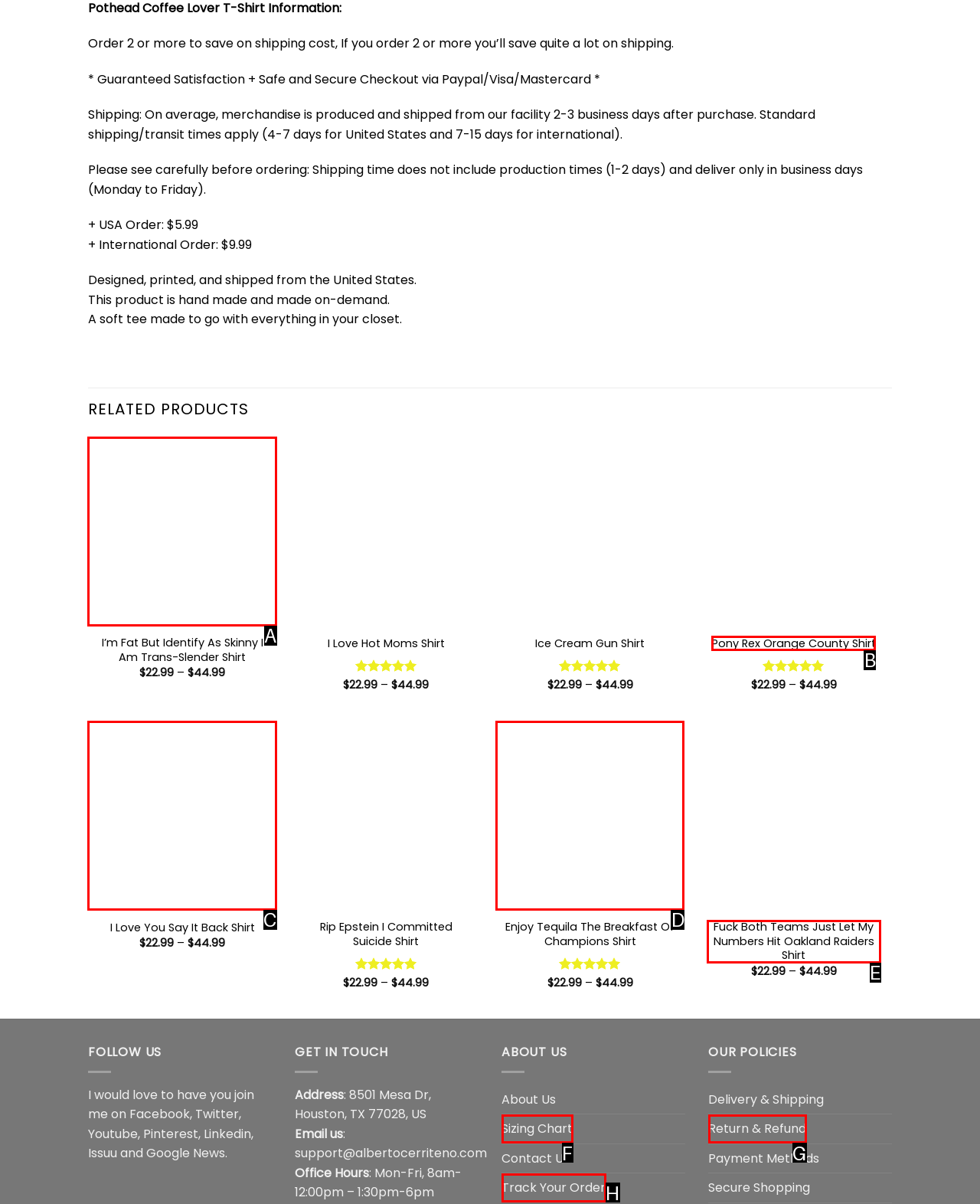Identify the UI element that corresponds to this description: Home
Respond with the letter of the correct option.

None